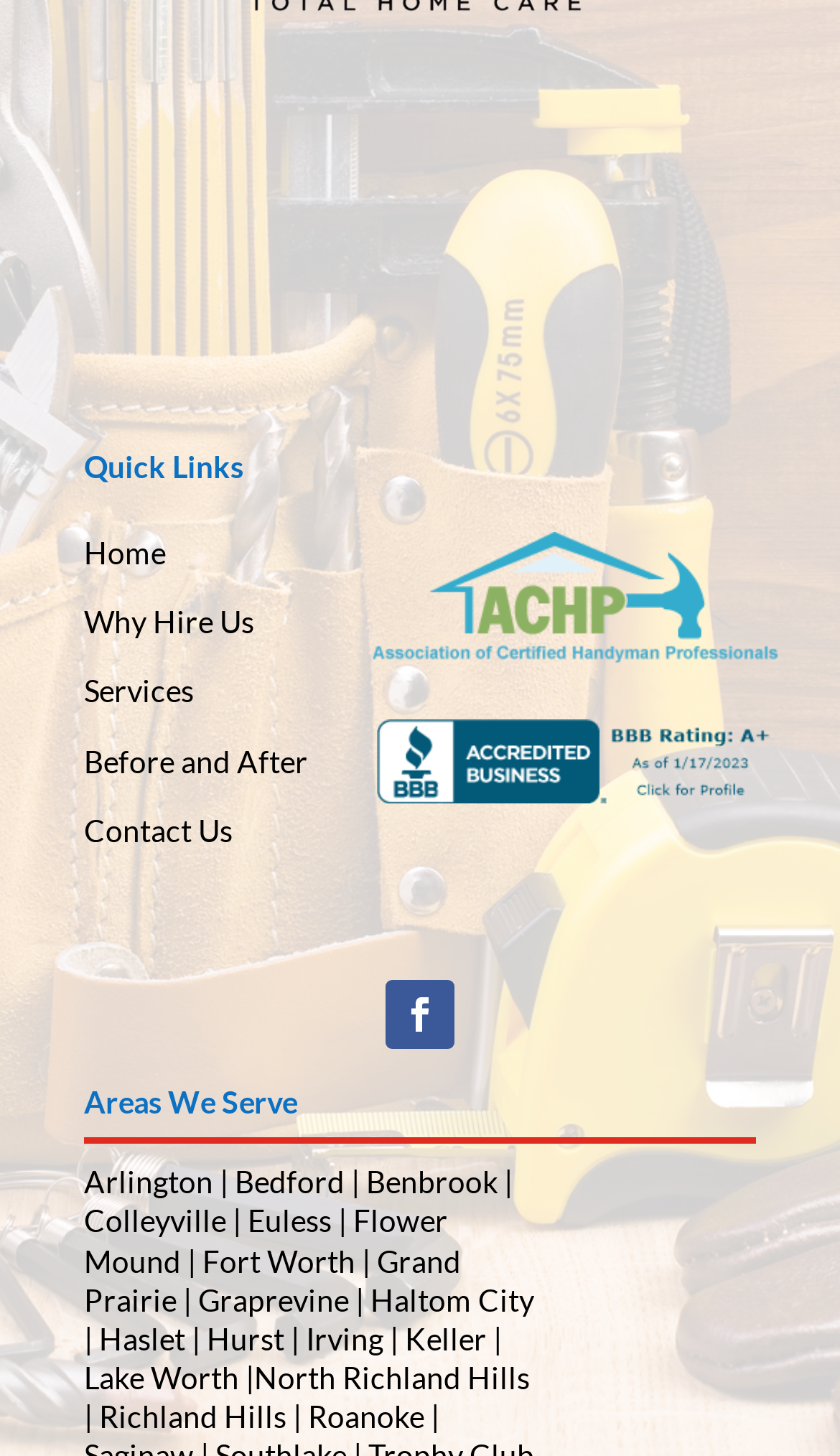Answer this question using a single word or a brief phrase:
What is the first link in the Quick Links section?

Home